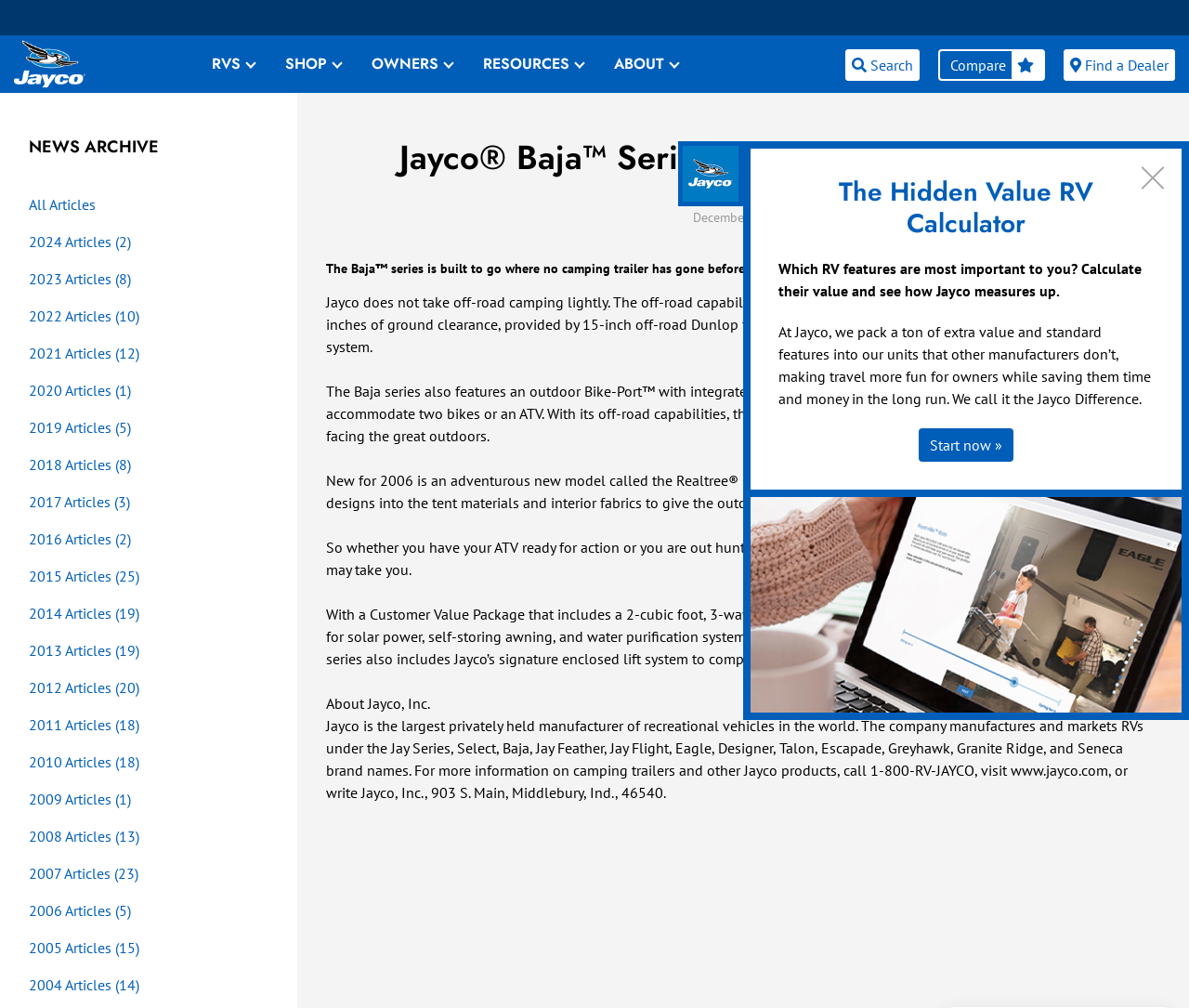Find the bounding box coordinates of the area that needs to be clicked in order to achieve the following instruction: "Click on the 'Jayco' link". The coordinates should be specified as four float numbers between 0 and 1, i.e., [left, top, right, bottom].

[0.012, 0.053, 0.072, 0.071]